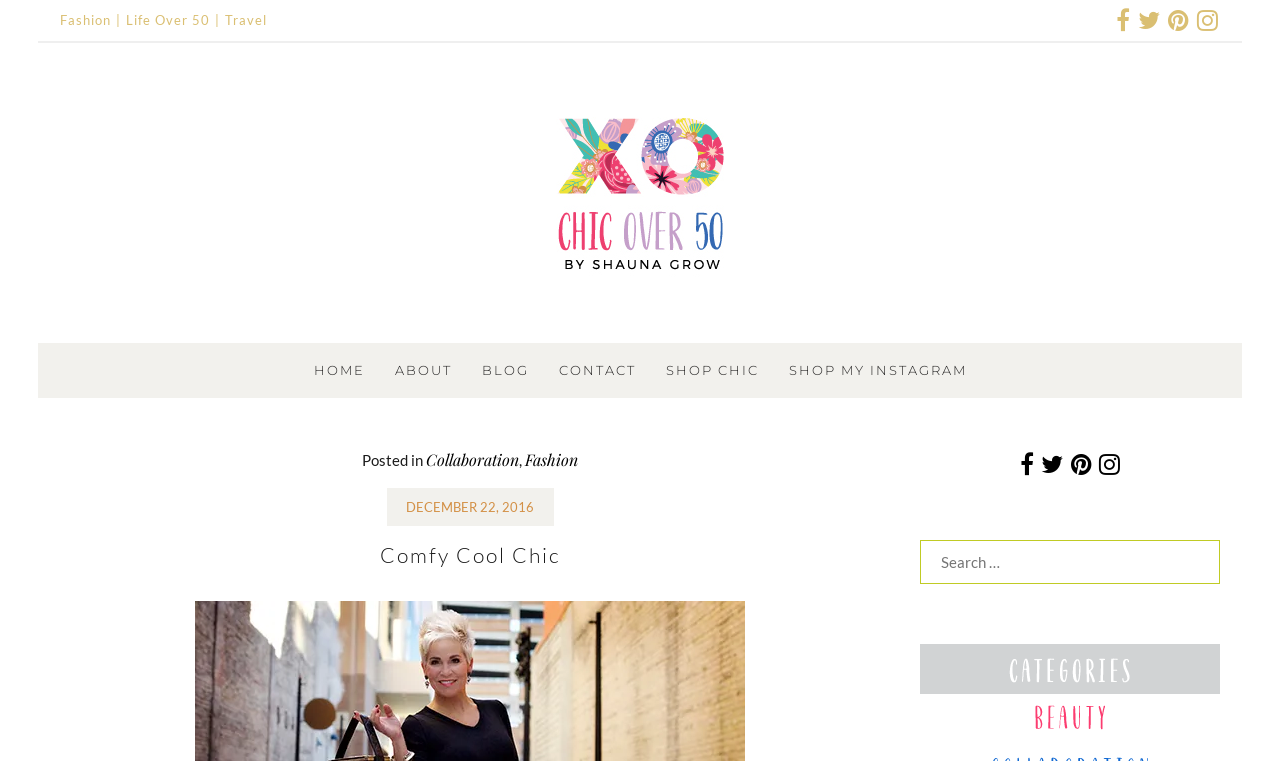Specify the bounding box coordinates of the area to click in order to execute this command: 'Go to About page'. The coordinates should consist of four float numbers ranging from 0 to 1, and should be formatted as [left, top, right, bottom].

[0.296, 0.45, 0.364, 0.524]